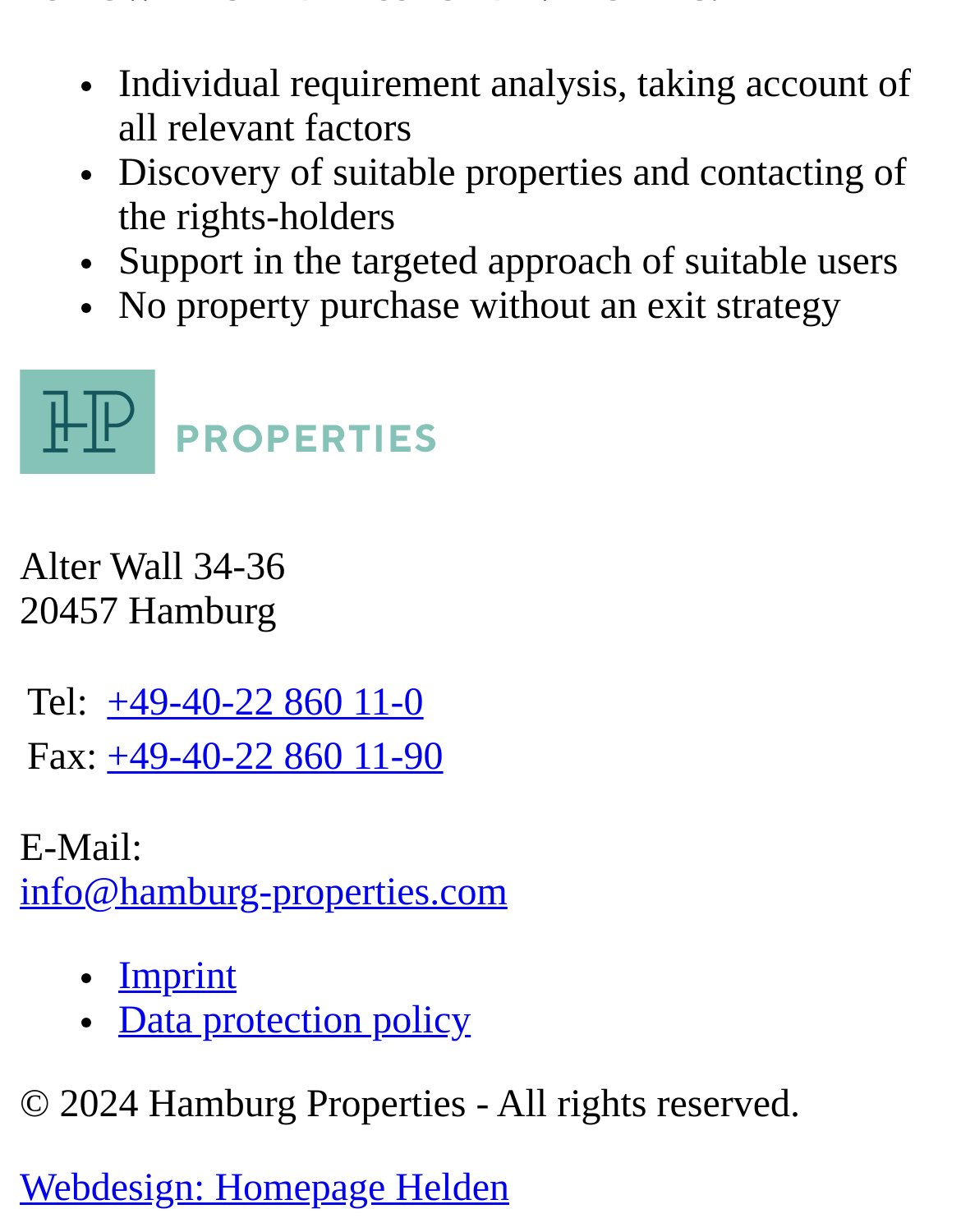What is the phone number of Hamburg Properties?
Provide a detailed and well-explained answer to the question.

I found the phone number by examining the LayoutTableCell elements in the LayoutTable section, specifically the element with ID 257, which contains the phone number. I also noticed that this element is a link, indicating that it can be clicked to initiate a call.